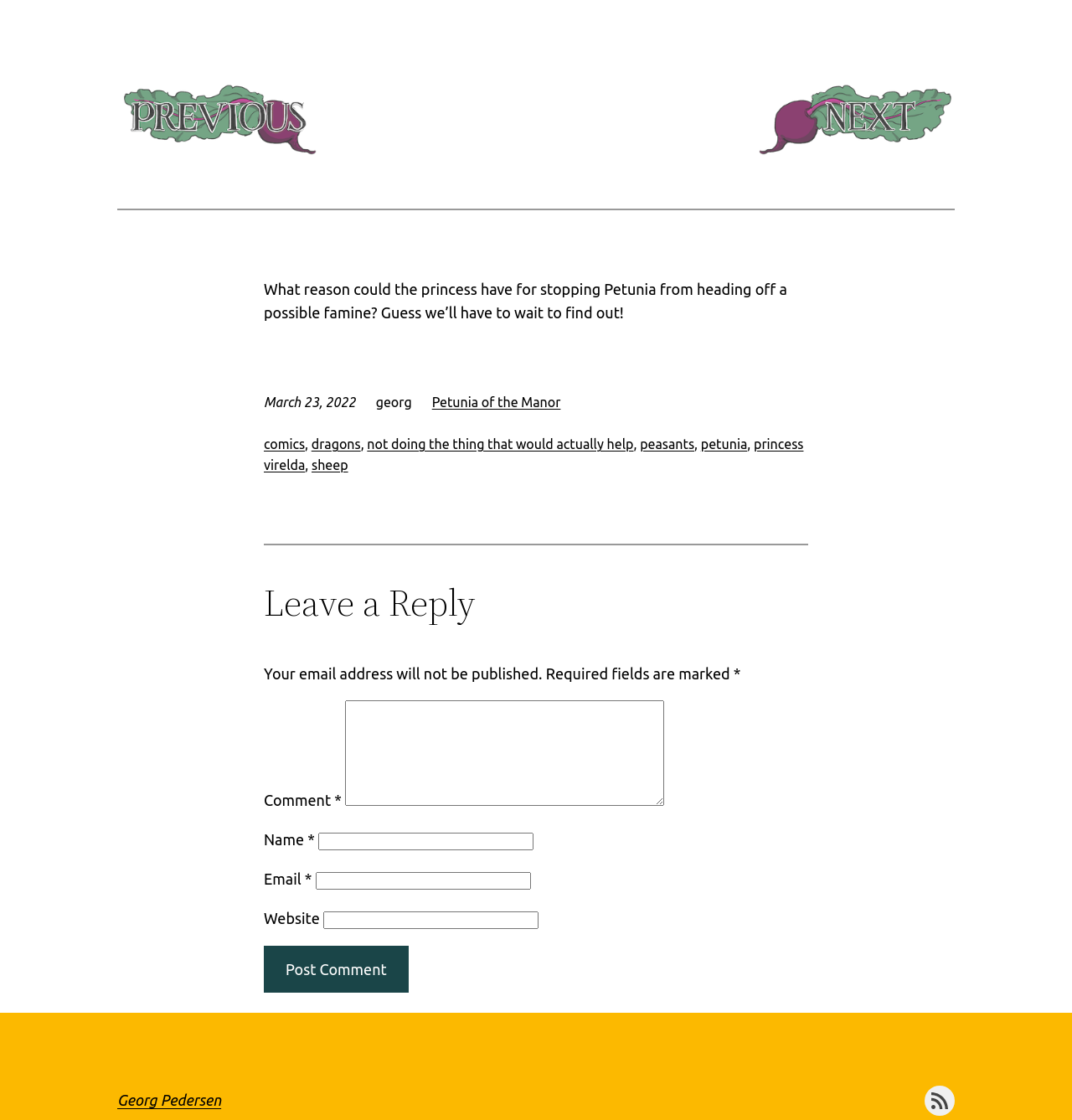Please identify the bounding box coordinates of where to click in order to follow the instruction: "Click the 'Georg Pedersen' link".

[0.109, 0.975, 0.206, 0.99]